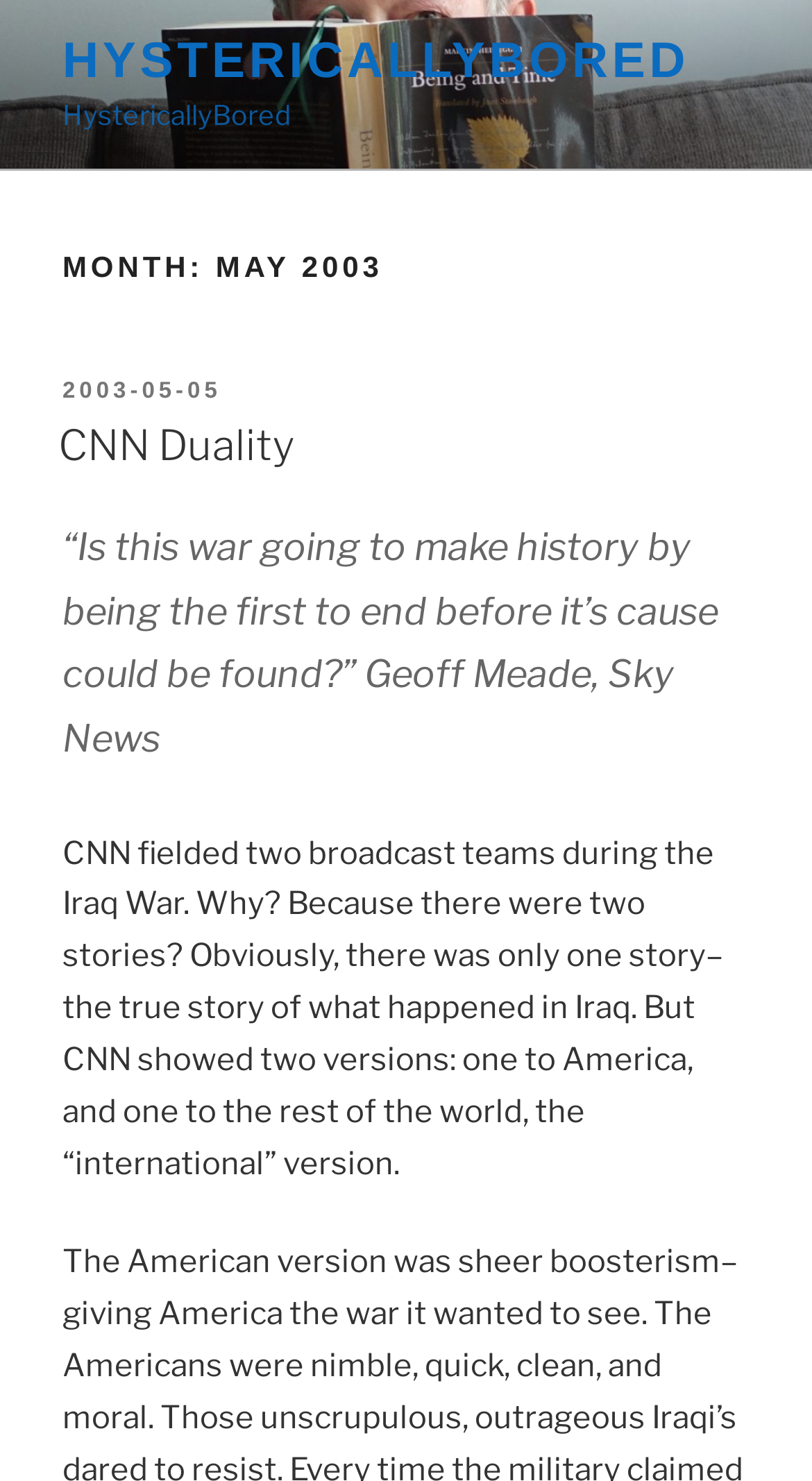Predict the bounding box of the UI element that fits this description: "Vi som jobbar här".

None